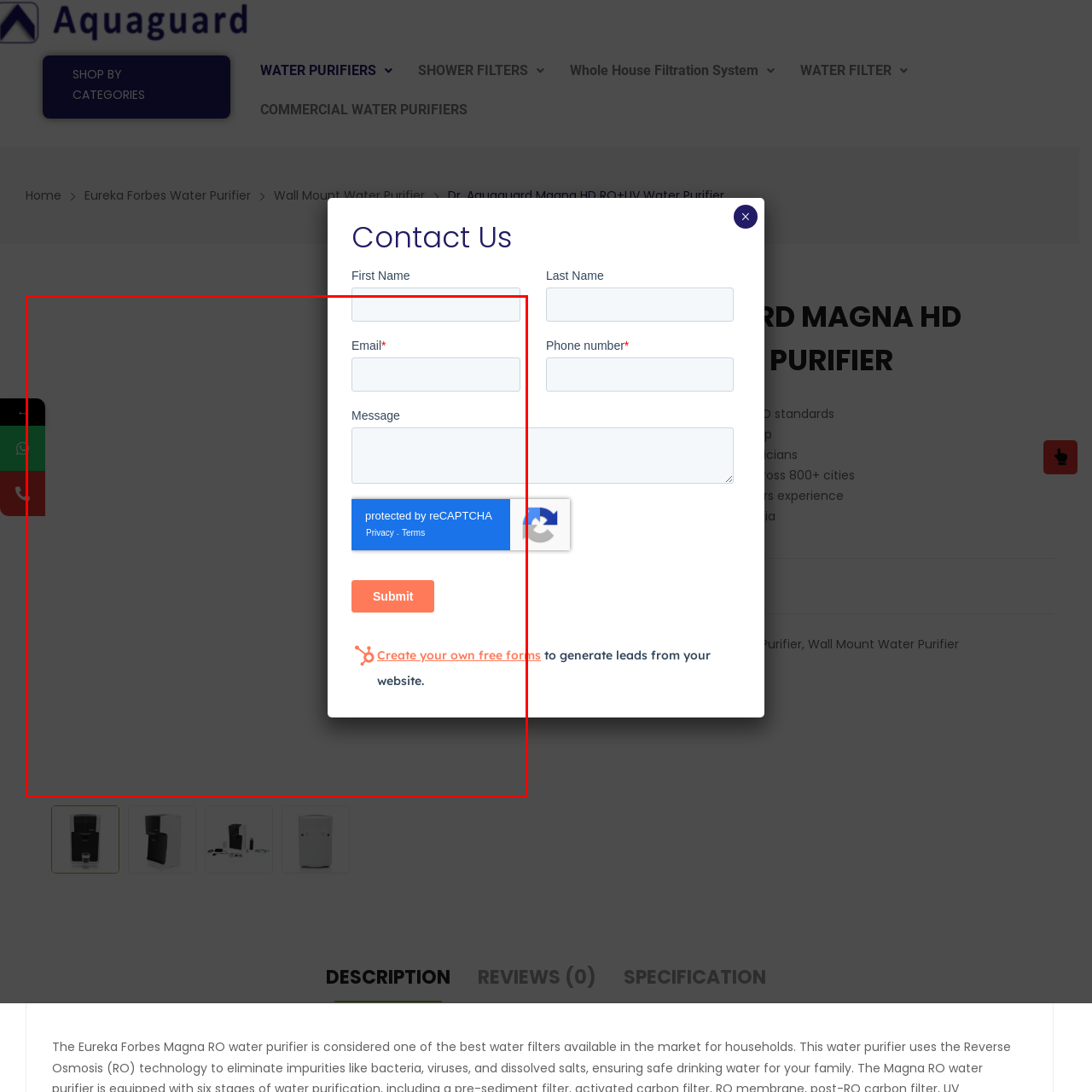Create a detailed narrative of the image inside the red-lined box.

The image displays a contact form interface designed for user interaction. On the left side, there’s a mobile device graphic featuring a colorful interface. To the right, a white panel contains fields for user input, including:

1. **Name** - An empty text box for the user to input their name.
2. **Email** - A mandatory field marked with an asterisk, allowing users to enter their email address.
3. **Message** - A larger text area for users to write their message or inquiry.

Below the input fields, a blue bar indicates that the form is protected by reCAPTCHA, ensuring security against automated submissions. At the bottom, a prominent orange button labeled "Submit" invites users to send their information. Additionally, there’s a note in a smaller font stating, “Create your own free form,” linking users to further resources or services for form creation. The background is a neutral gray, helping to highlight the contact form effectively.